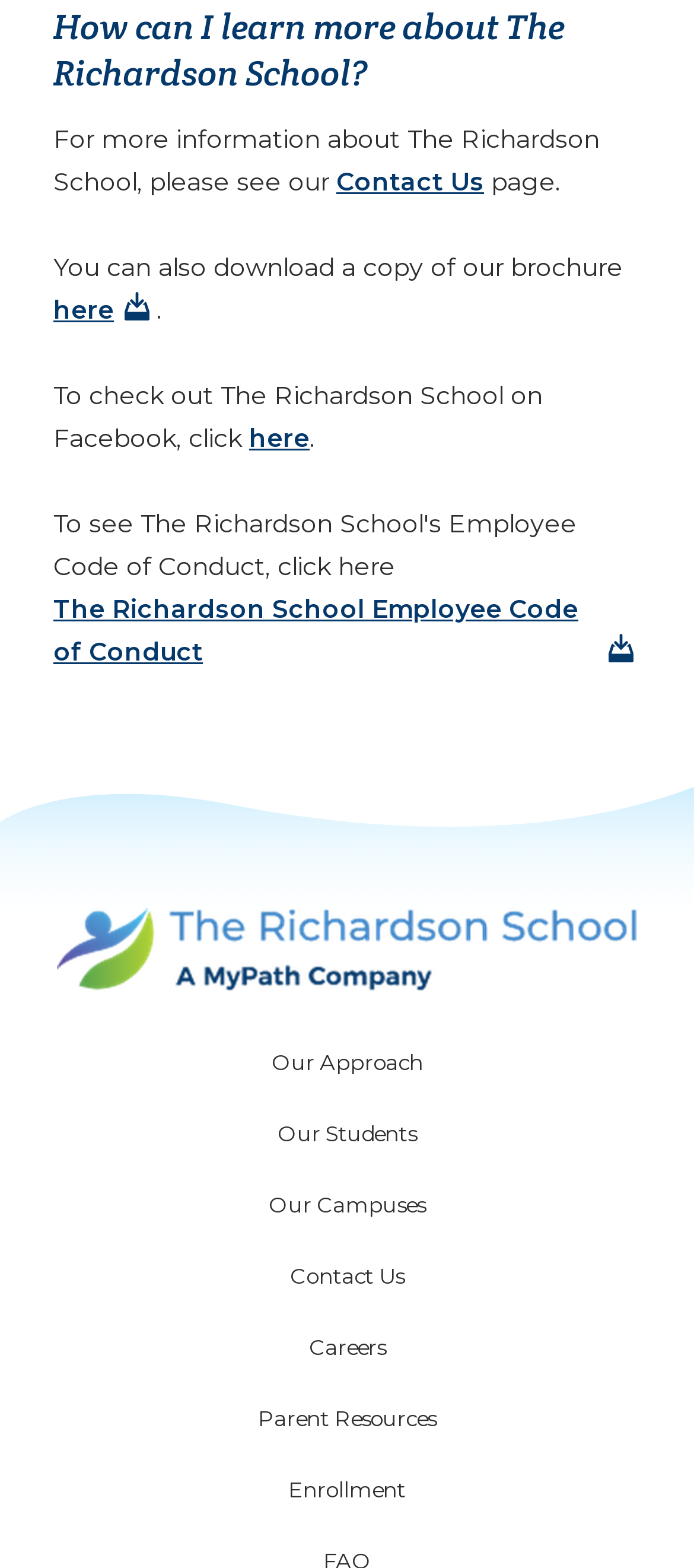Find the bounding box coordinates for the HTML element described in this sentence: "here". Provide the coordinates as four float numbers between 0 and 1, in the format [left, top, right, bottom].

[0.077, 0.184, 0.164, 0.211]